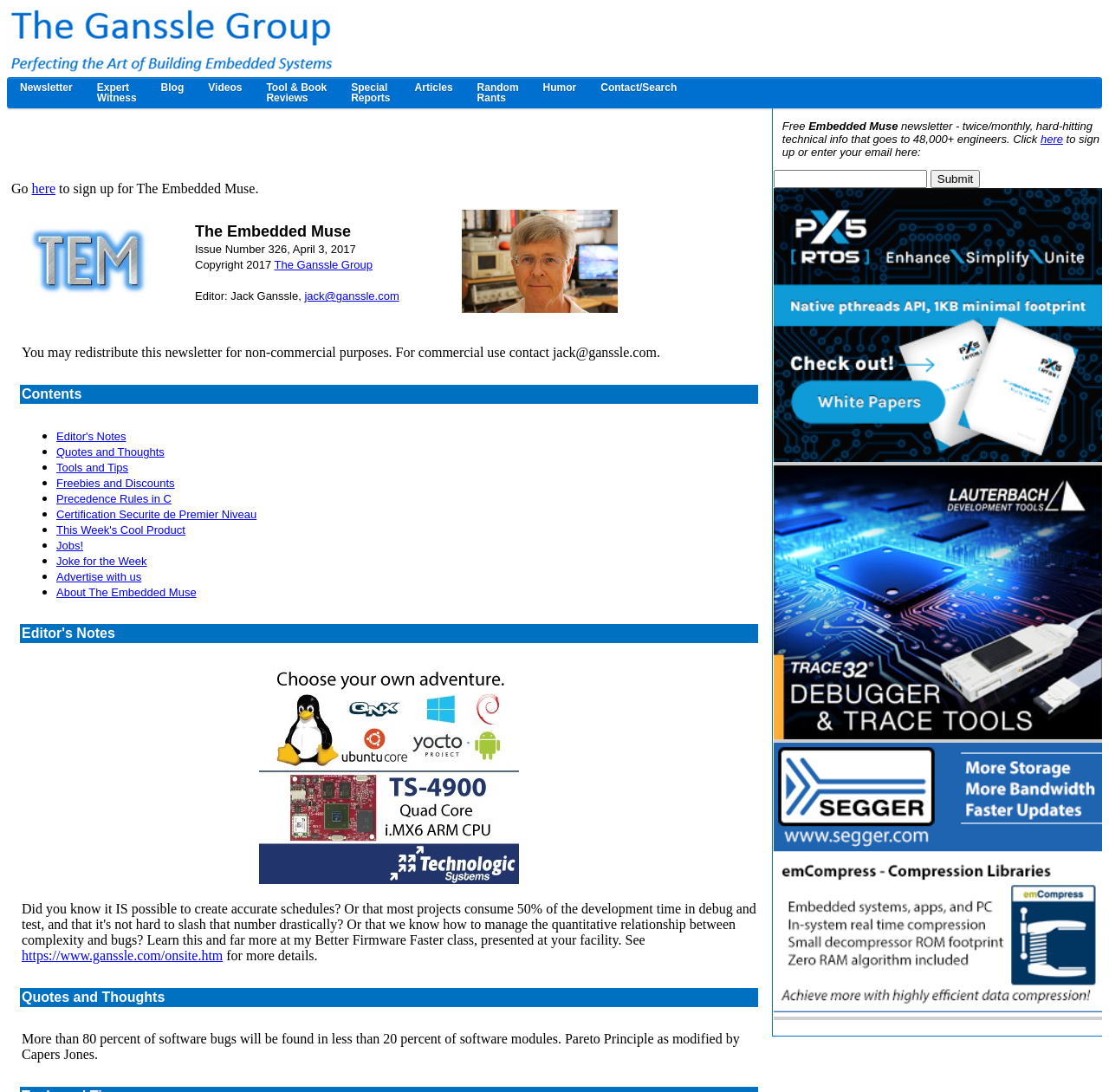Give a succinct answer to this question in a single word or phrase: 
What is the name of the company mentioned on the webpage?

The Ganssle Group